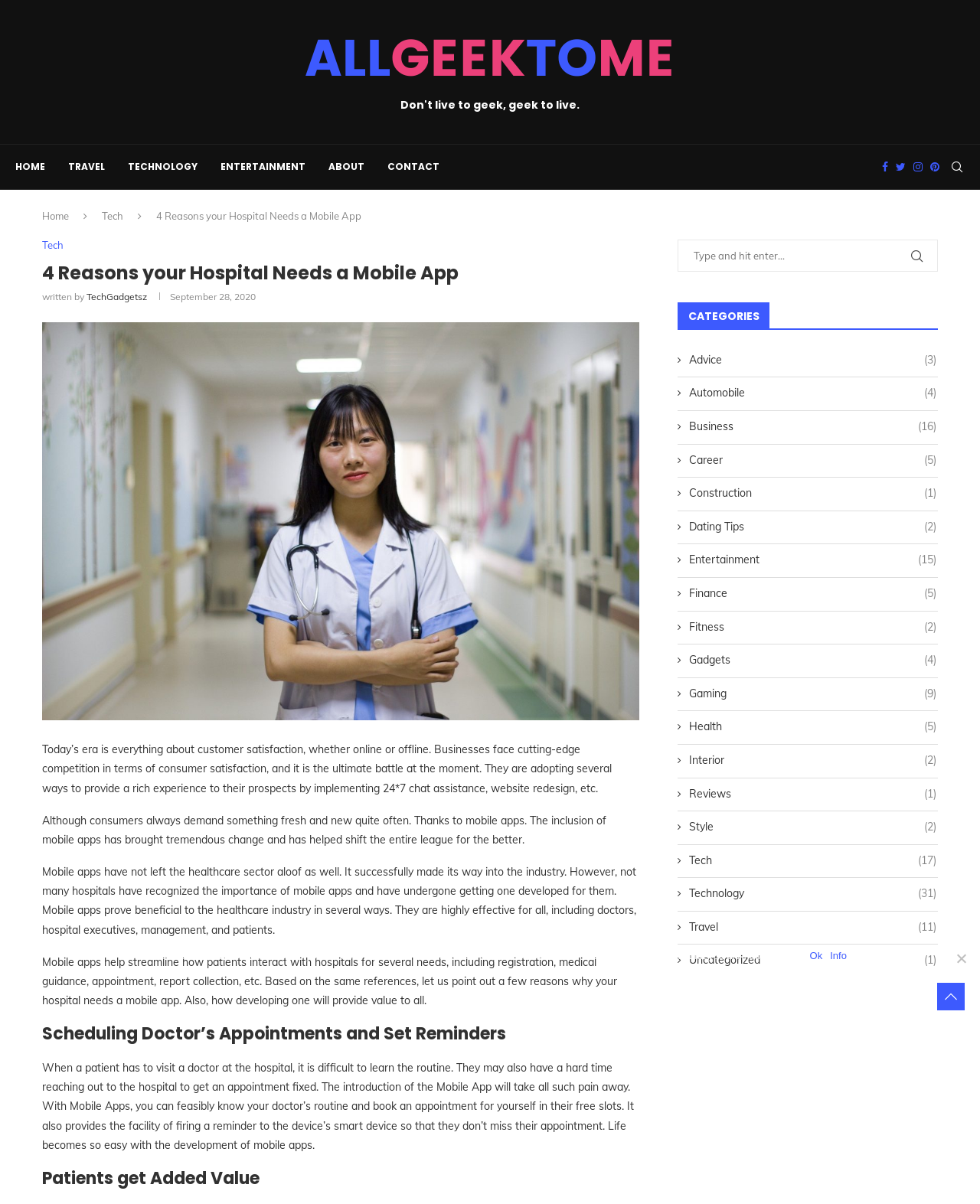Generate the main heading text from the webpage.

4 Reasons your Hospital Needs a Mobile App